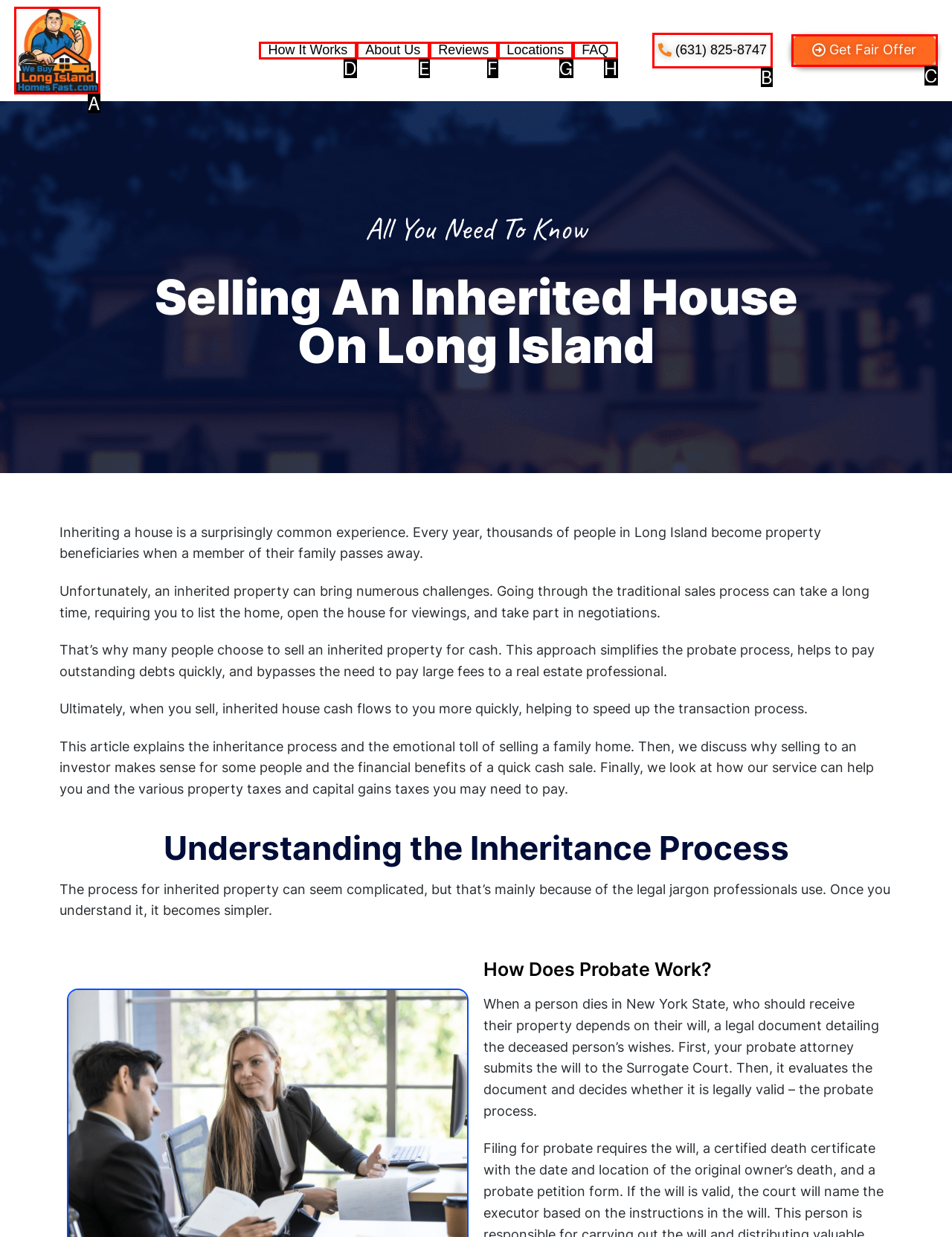Match the description: Reviews to one of the options shown. Reply with the letter of the best match.

F